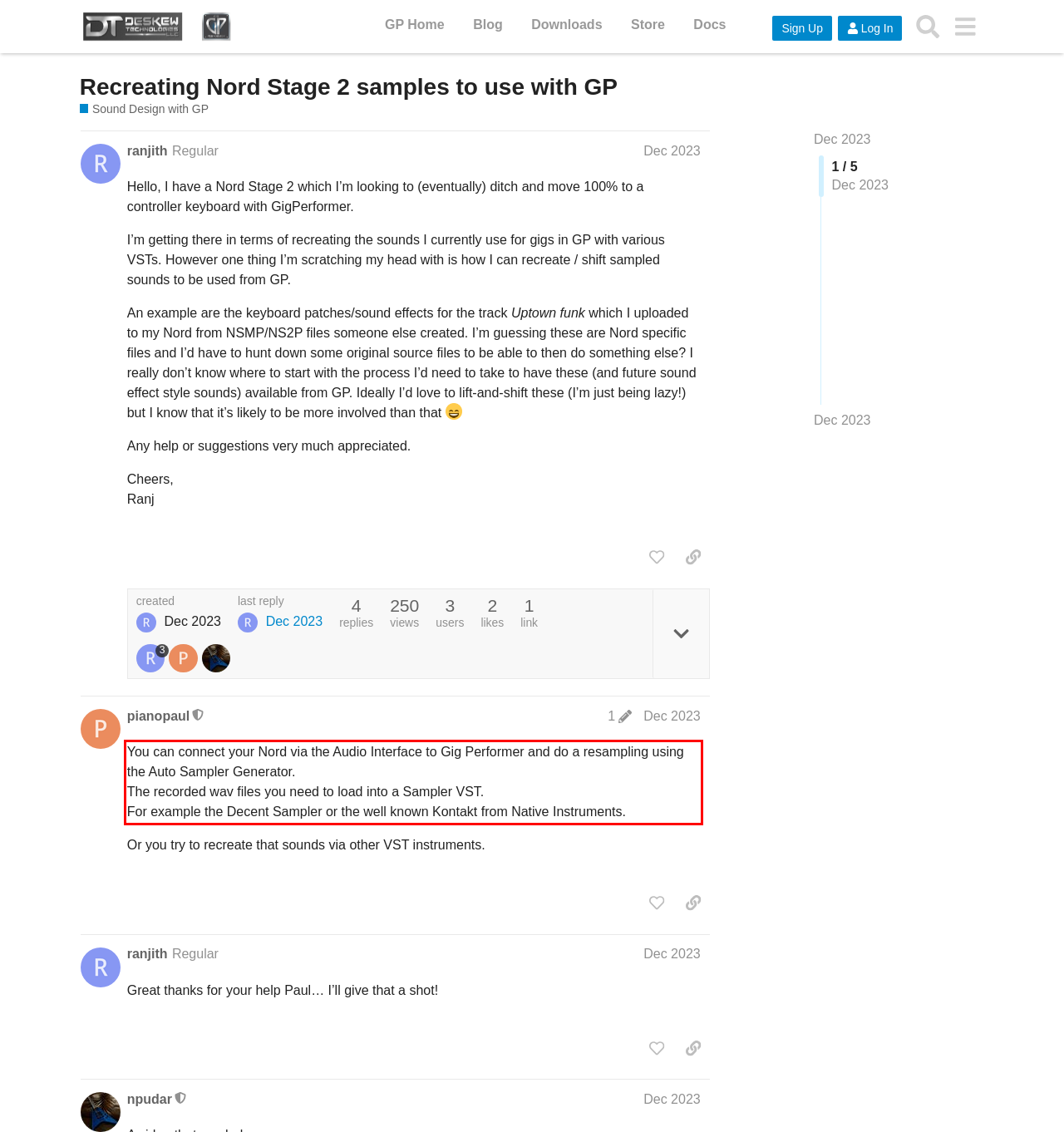Please identify and extract the text content from the UI element encased in a red bounding box on the provided webpage screenshot.

You can connect your Nord via the Audio Interface to Gig Performer and do a resampling using the Auto Sampler Generator. The recorded wav files you need to load into a Sampler VST. For example the Decent Sampler or the well known Kontakt from Native Instruments.